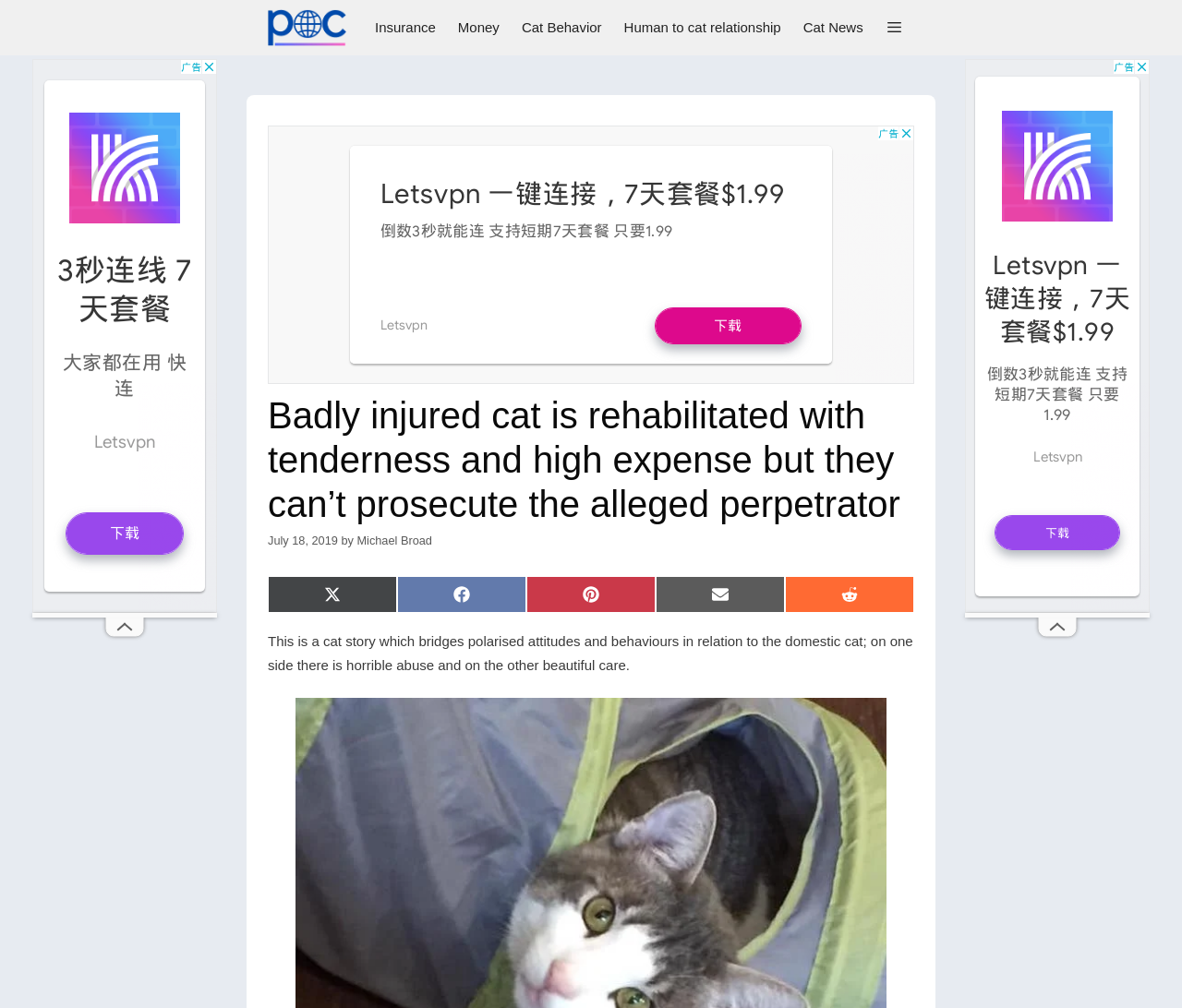Provide the bounding box coordinates in the format (top-left x, top-left y, bottom-right x, bottom-right y). All values are floating point numbers between 0 and 1. Determine the bounding box coordinate of the UI element described as: title="Export results"

None